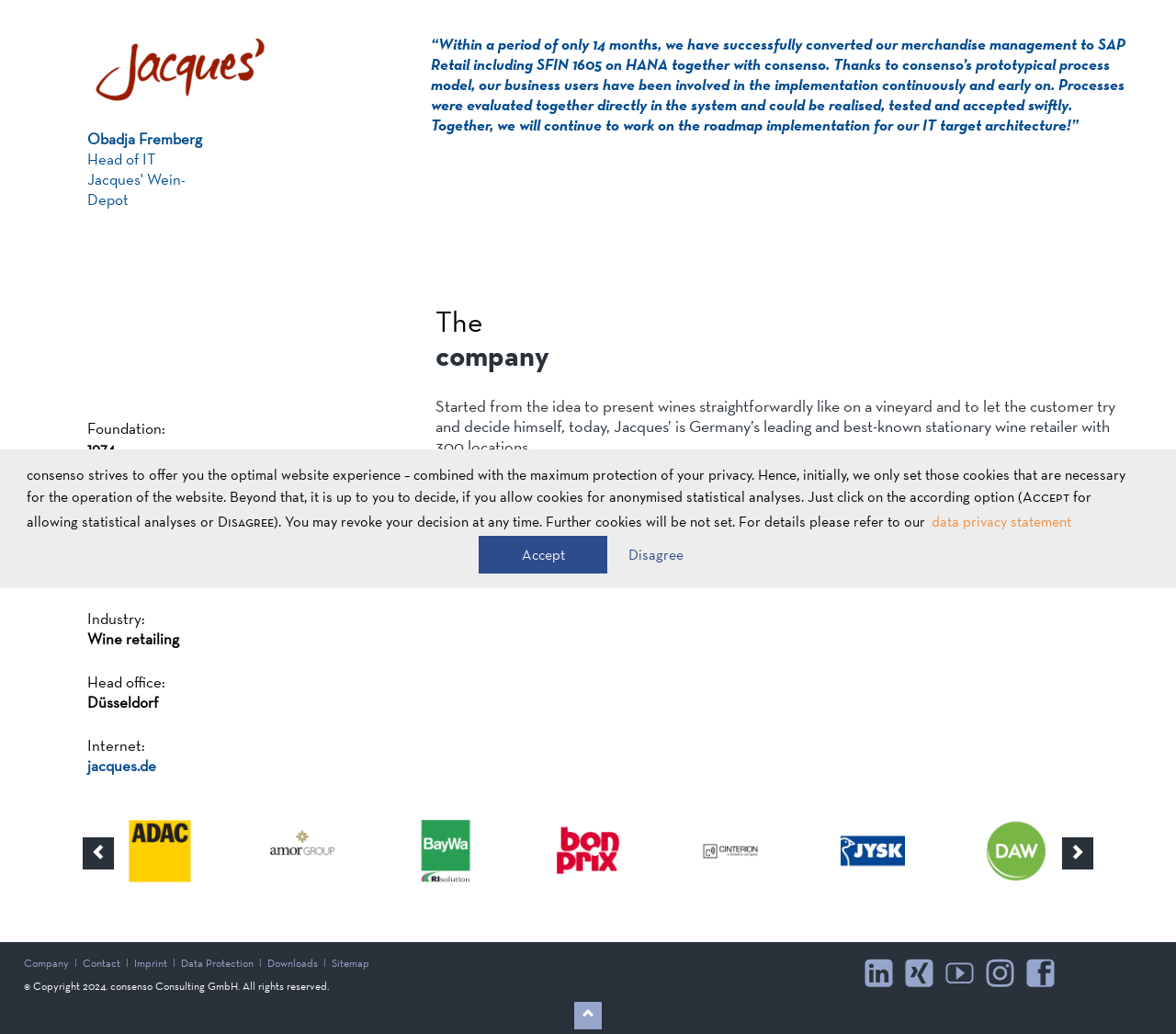Locate the bounding box of the UI element defined by this description: "You Tube". The coordinates should be given as four float numbers between 0 and 1, formatted as [left, top, right, bottom].

[0.802, 0.92, 0.836, 0.963]